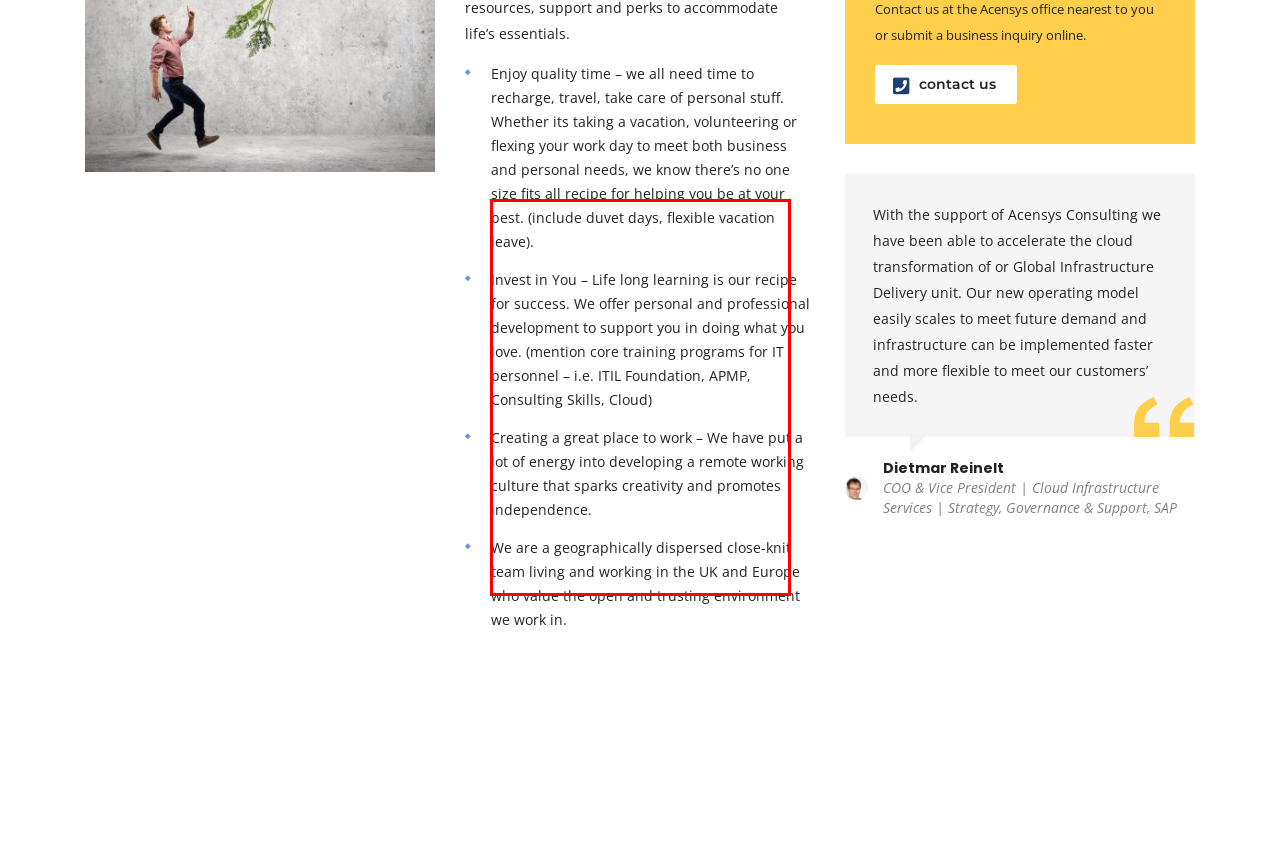Using the provided webpage screenshot, recognize the text content in the area marked by the red bounding box.

I would like to thank Acensys Consulting for their tremendous support during the recent migration from our existing SAP environment to our New Oracle ERP service. Their role and contribution were critical to the success of this project, helping us translate our Business Objectives into a clear approach and helping us select an SI for the delivery phase. The Acensys team drove the implementation project over a very aggressive 6 month timeframe to ensure that we achieved a critical Business milestone of launching the service in September 19.